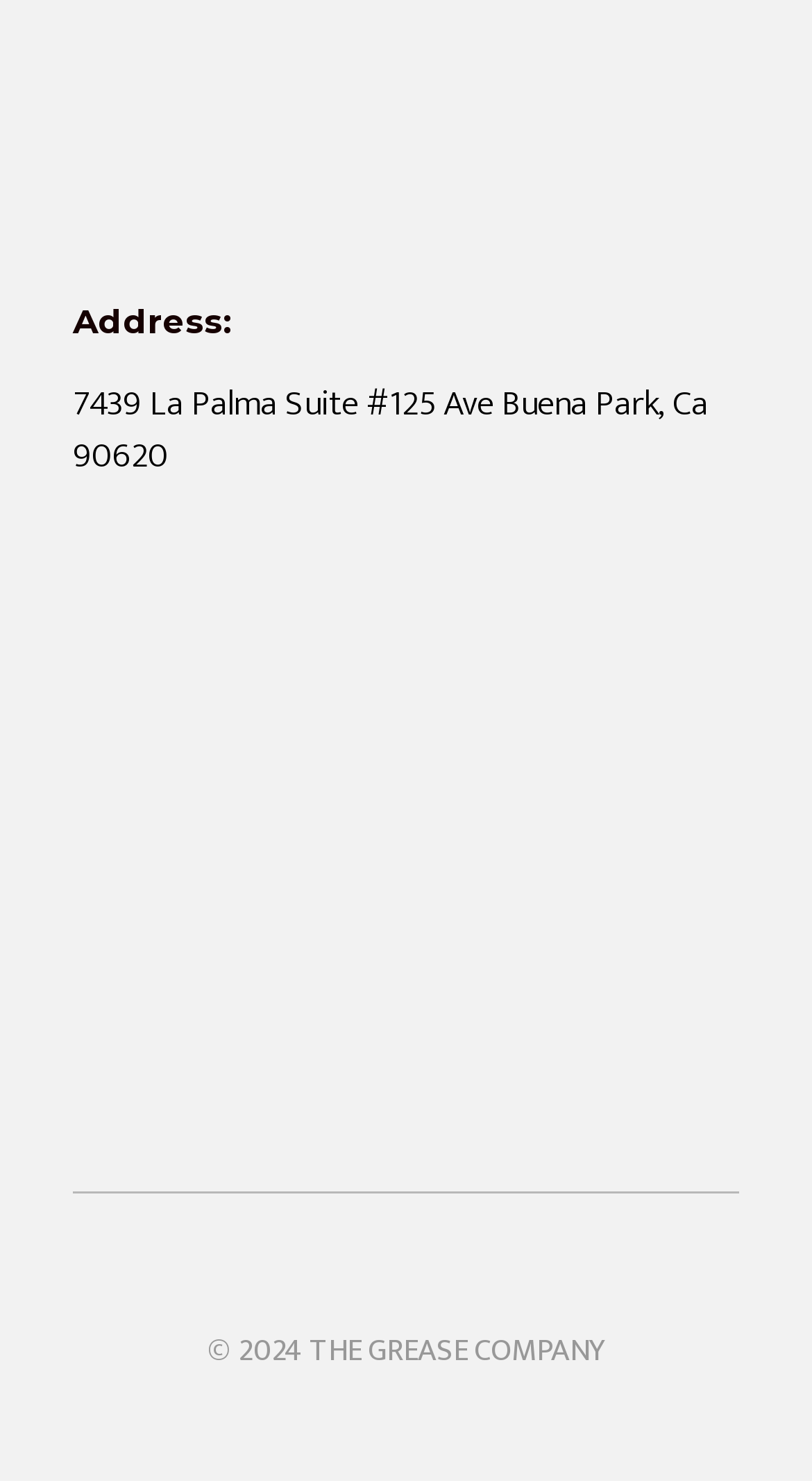With reference to the image, please provide a detailed answer to the following question: What year is the copyright of The Grease Co.?

I found the copyright year by looking at the static text at the bottom of the page, which contains the copyright information, and found that the year is 2024.